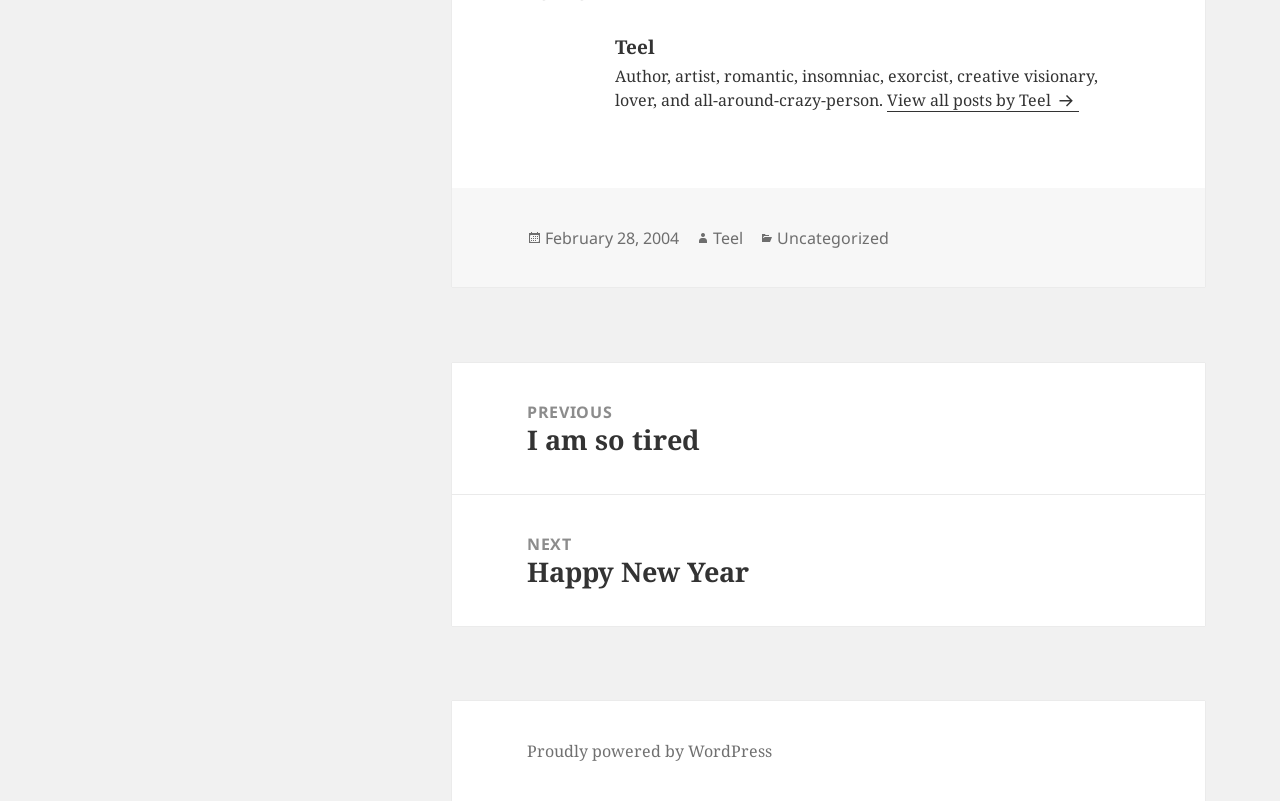When was the post published?
Kindly offer a detailed explanation using the data available in the image.

The publication date is mentioned in the link 'February 28, 2004' in the footer section, which is accompanied by a time element.